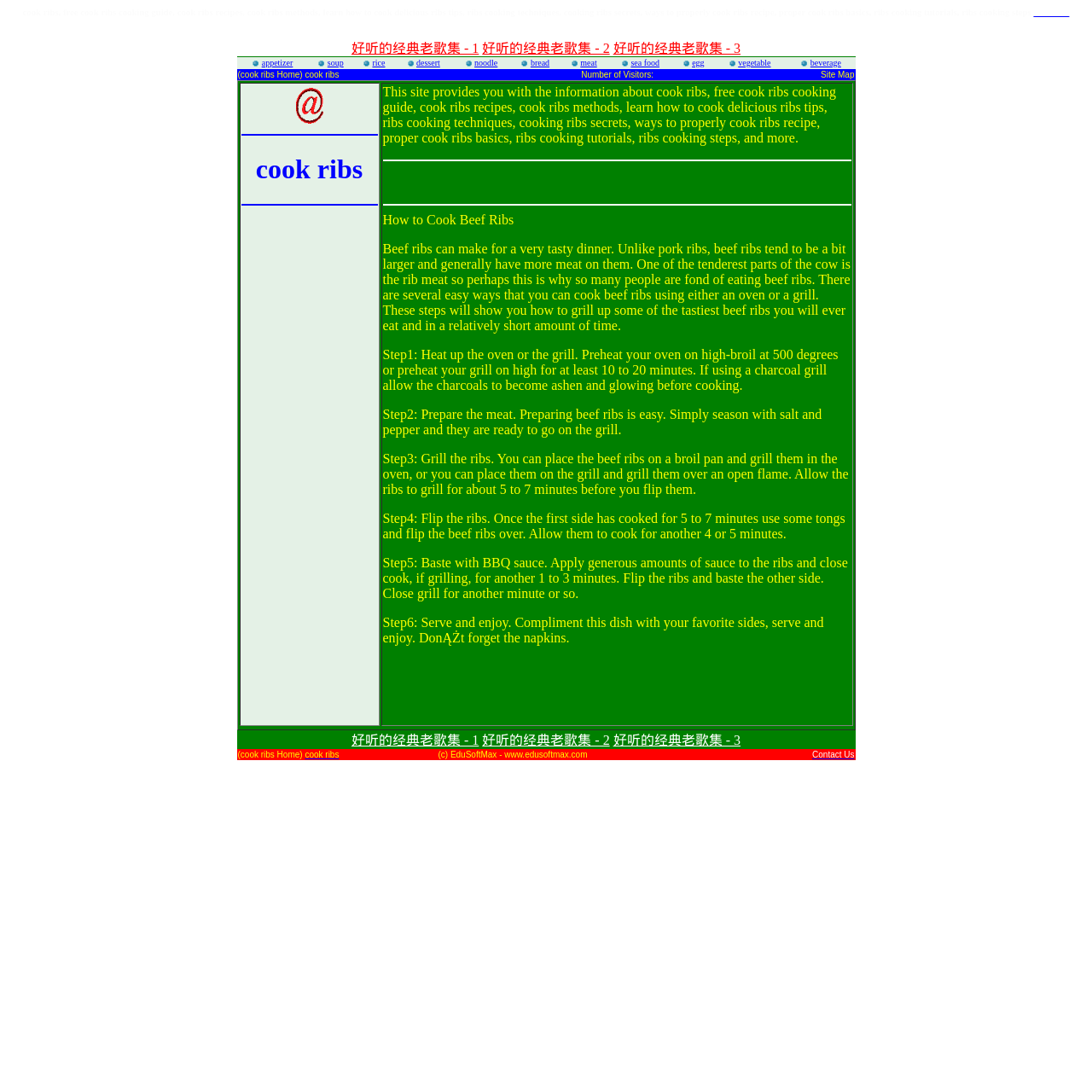Determine the bounding box coordinates for the area that should be clicked to carry out the following instruction: "view appetizer recipe".

[0.24, 0.053, 0.268, 0.062]